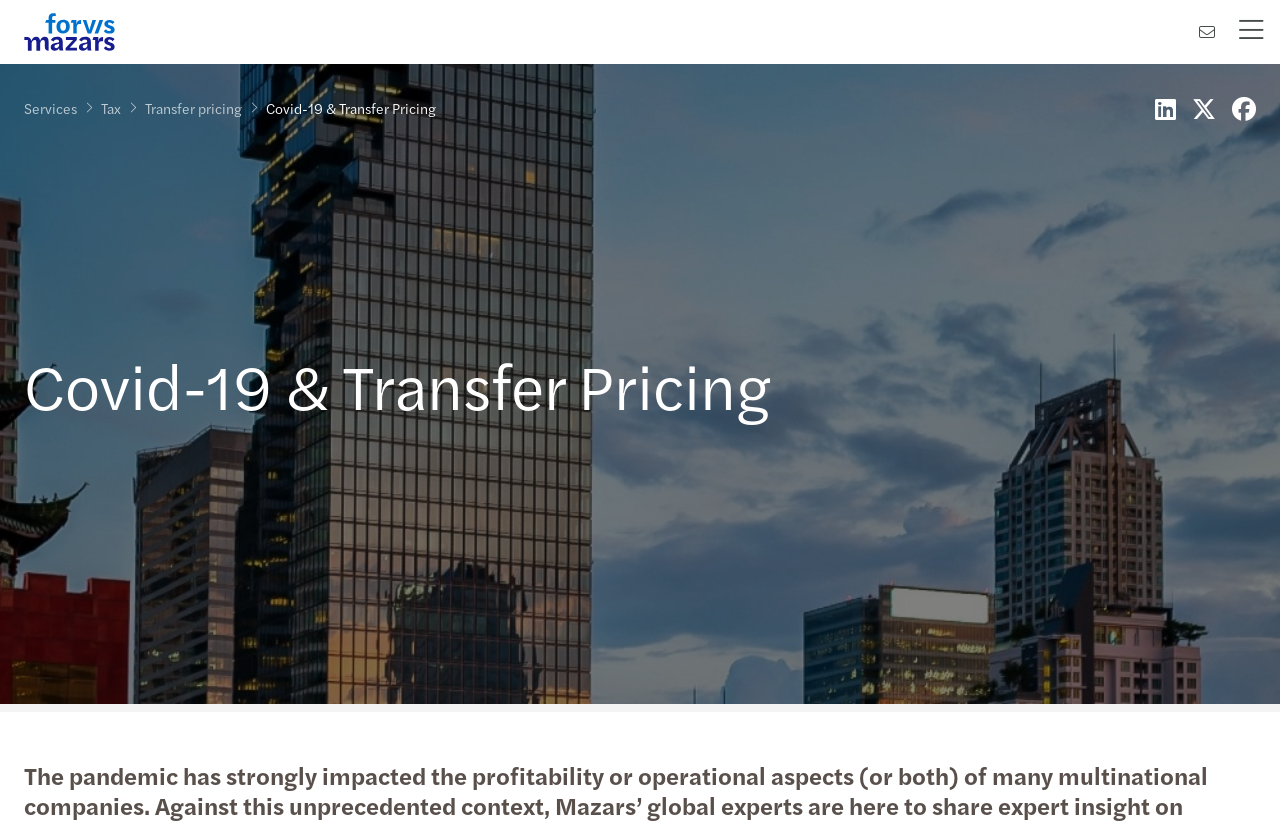Provide the bounding box coordinates of the HTML element this sentence describes: "Tax". The bounding box coordinates consist of four float numbers between 0 and 1, i.e., [left, top, right, bottom].

[0.073, 0.108, 0.101, 0.153]